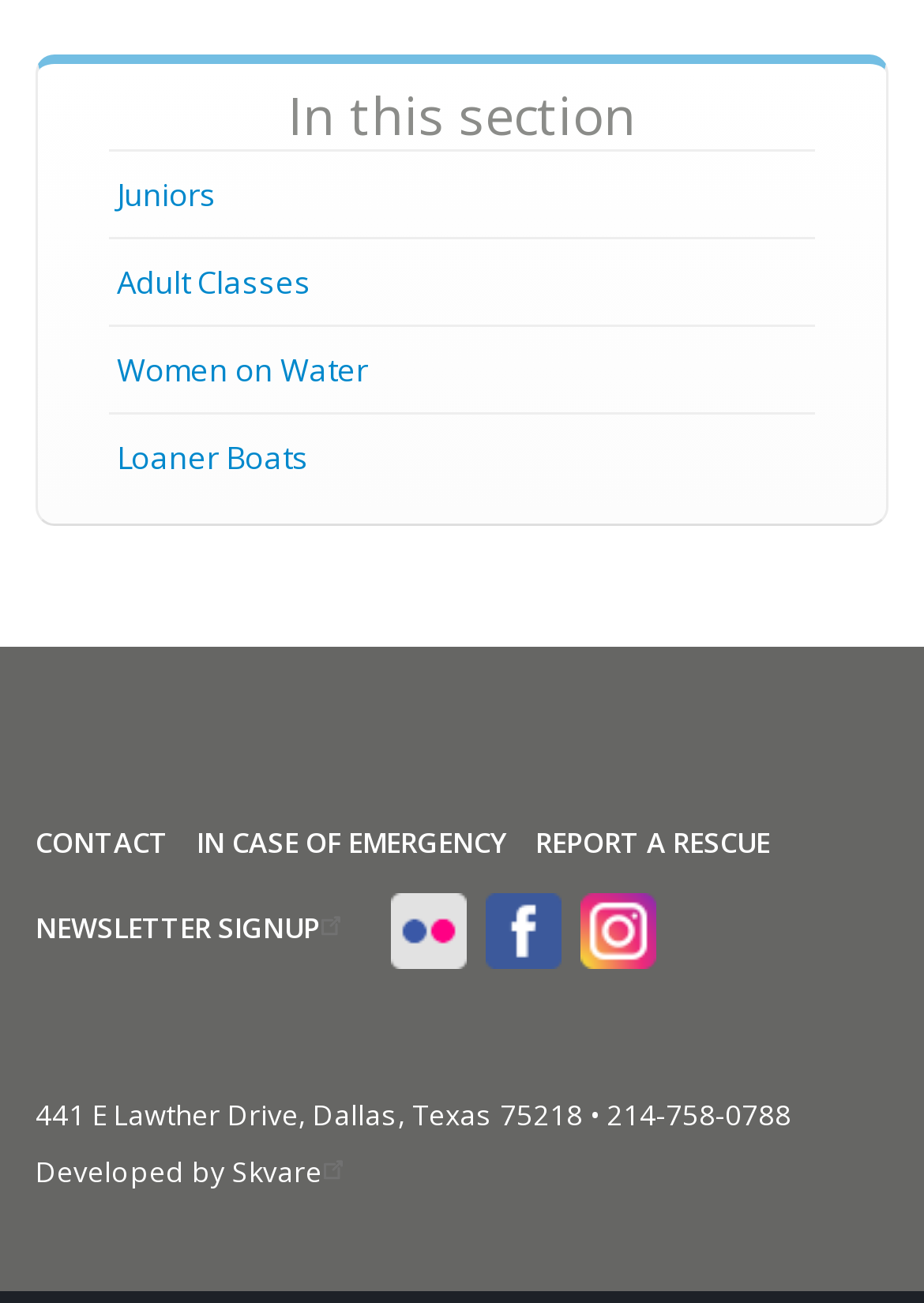Locate the bounding box coordinates of the clickable part needed for the task: "Click on Unlocking Your Potential Steps to Inject Motivation and Value Into Your Life link".

None